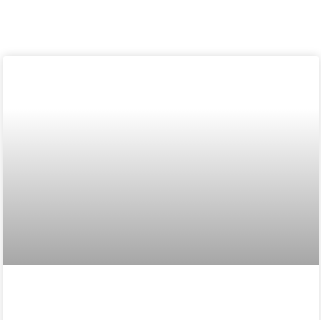Based on the image, give a detailed response to the question: When was the content published?

The publication date of June 10, 2022, appears, indicating that the content may contain up-to-date information about Quercetin dihydrate's applications or research findings.